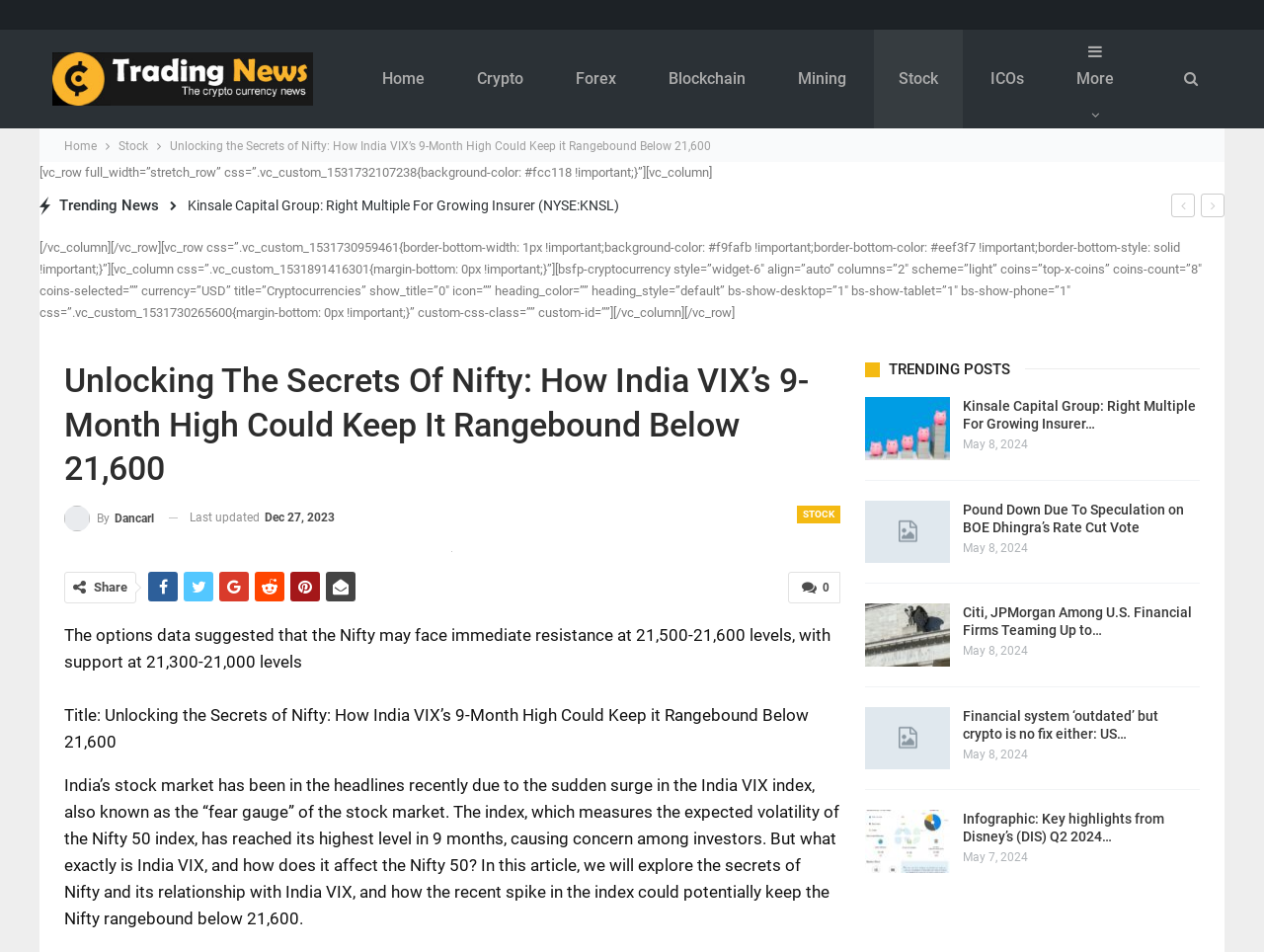Given the description "By dancarl", provide the bounding box coordinates of the corresponding UI element.

[0.051, 0.53, 0.122, 0.558]